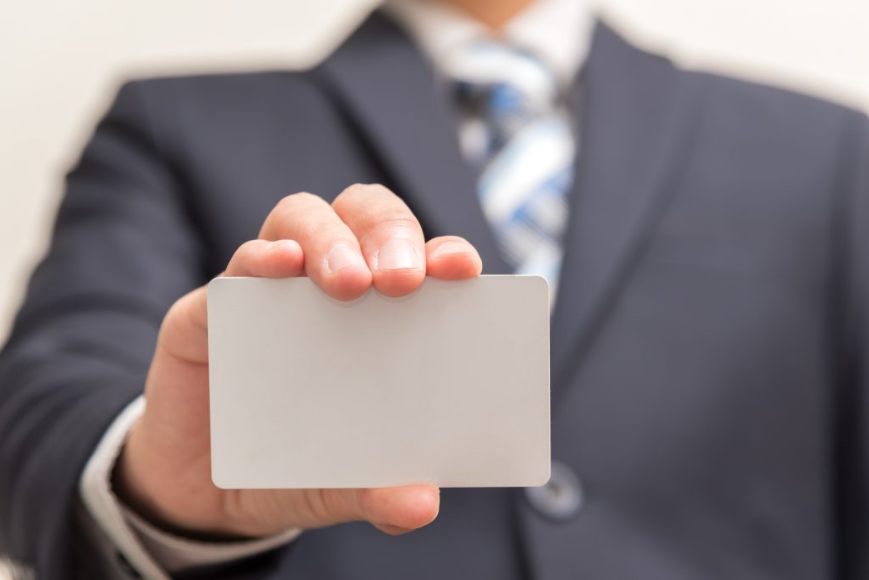What is the theme of the image?
Please elaborate on the answer to the question with detailed information.

The image appears to relate to the theme of professional credentials, possibly alluding to the importance of safety training in the workplace, especially in the context of construction work.